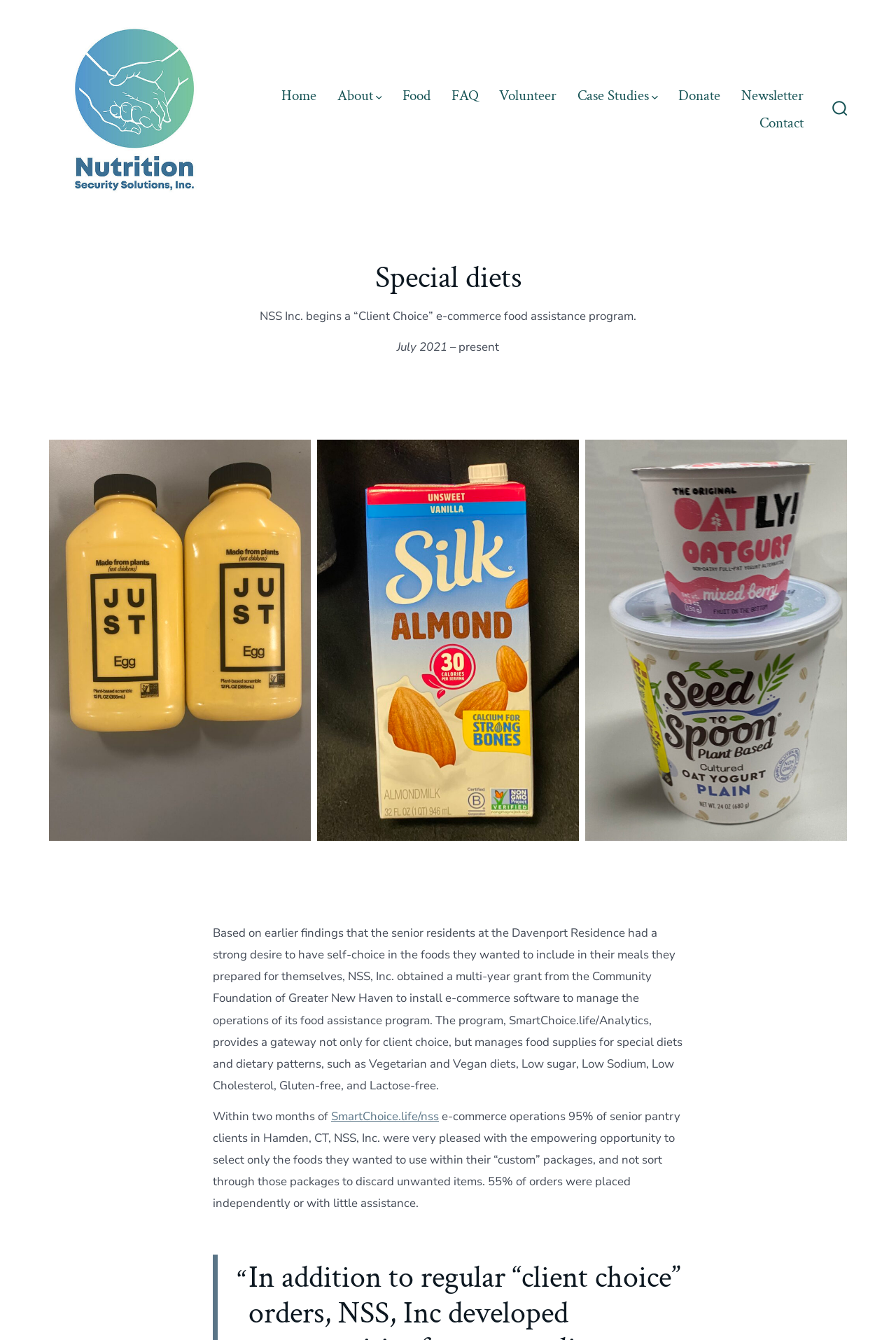Please identify the bounding box coordinates of the element's region that should be clicked to execute the following instruction: "Go to the Home page". The bounding box coordinates must be four float numbers between 0 and 1, i.e., [left, top, right, bottom].

[0.314, 0.062, 0.353, 0.082]